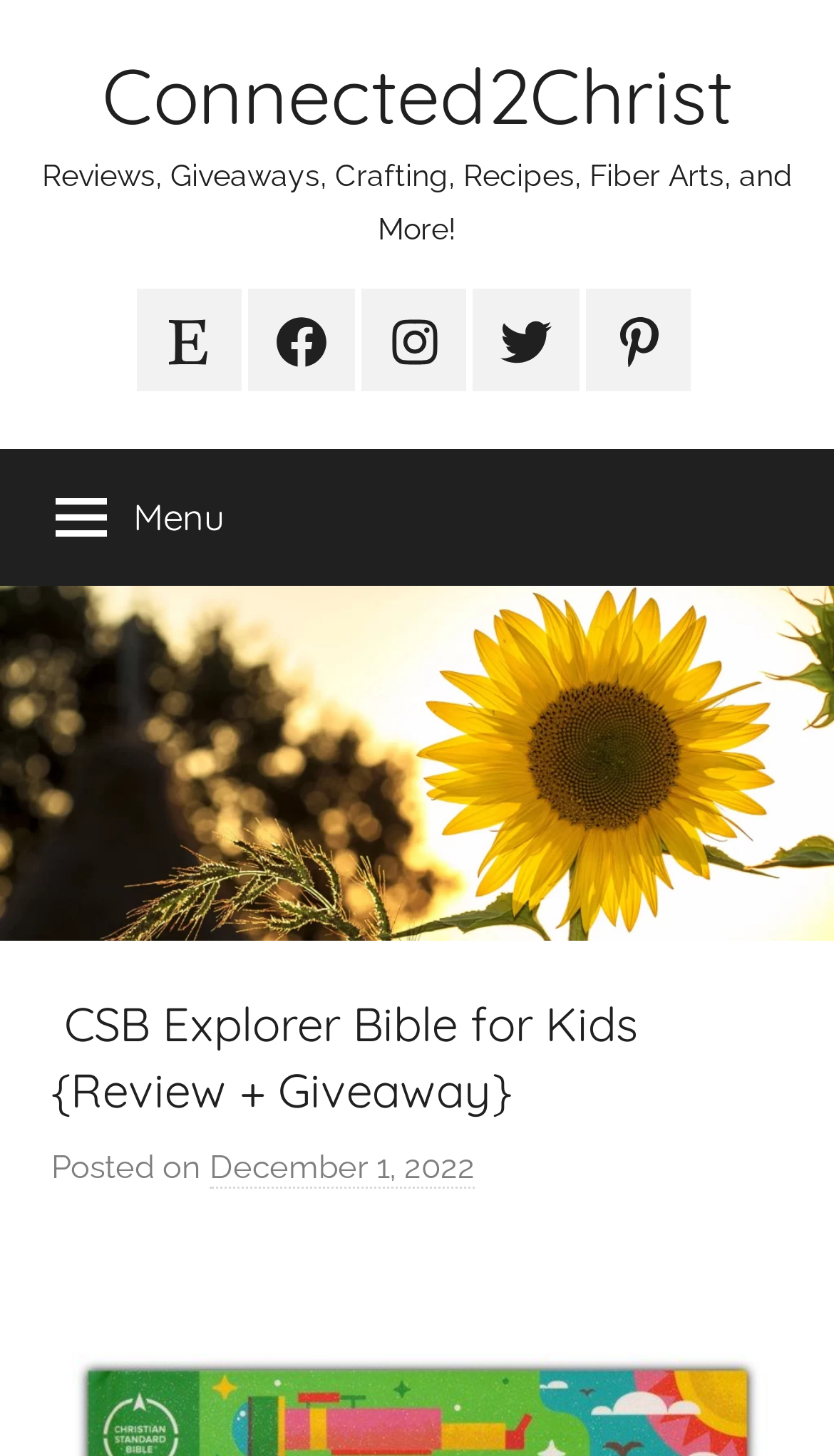Pinpoint the bounding box coordinates of the clickable element needed to complete the instruction: "Read the review posted on December 1, 2022". The coordinates should be provided as four float numbers between 0 and 1: [left, top, right, bottom].

[0.251, 0.789, 0.569, 0.817]